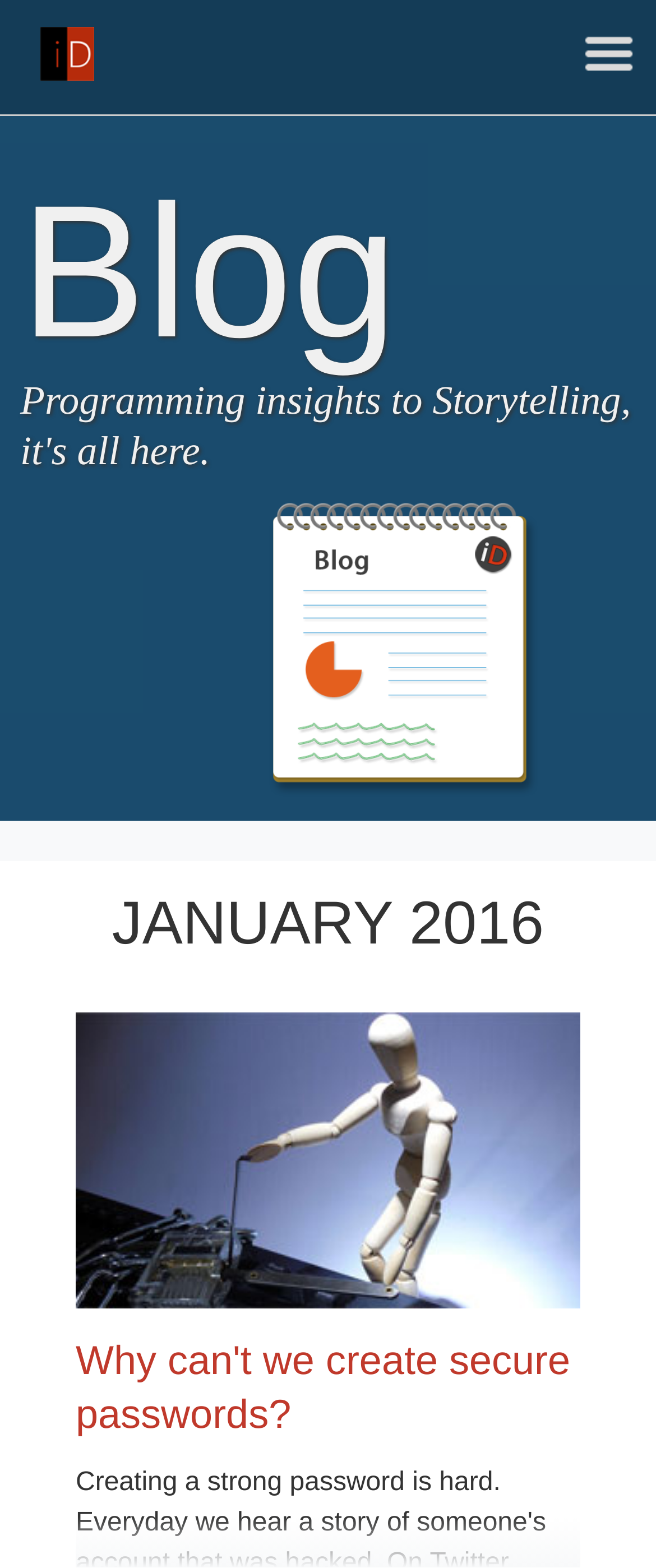Respond to the question with just a single word or phrase: 
What is the title of the first article?

Why can't we create secure passwords?